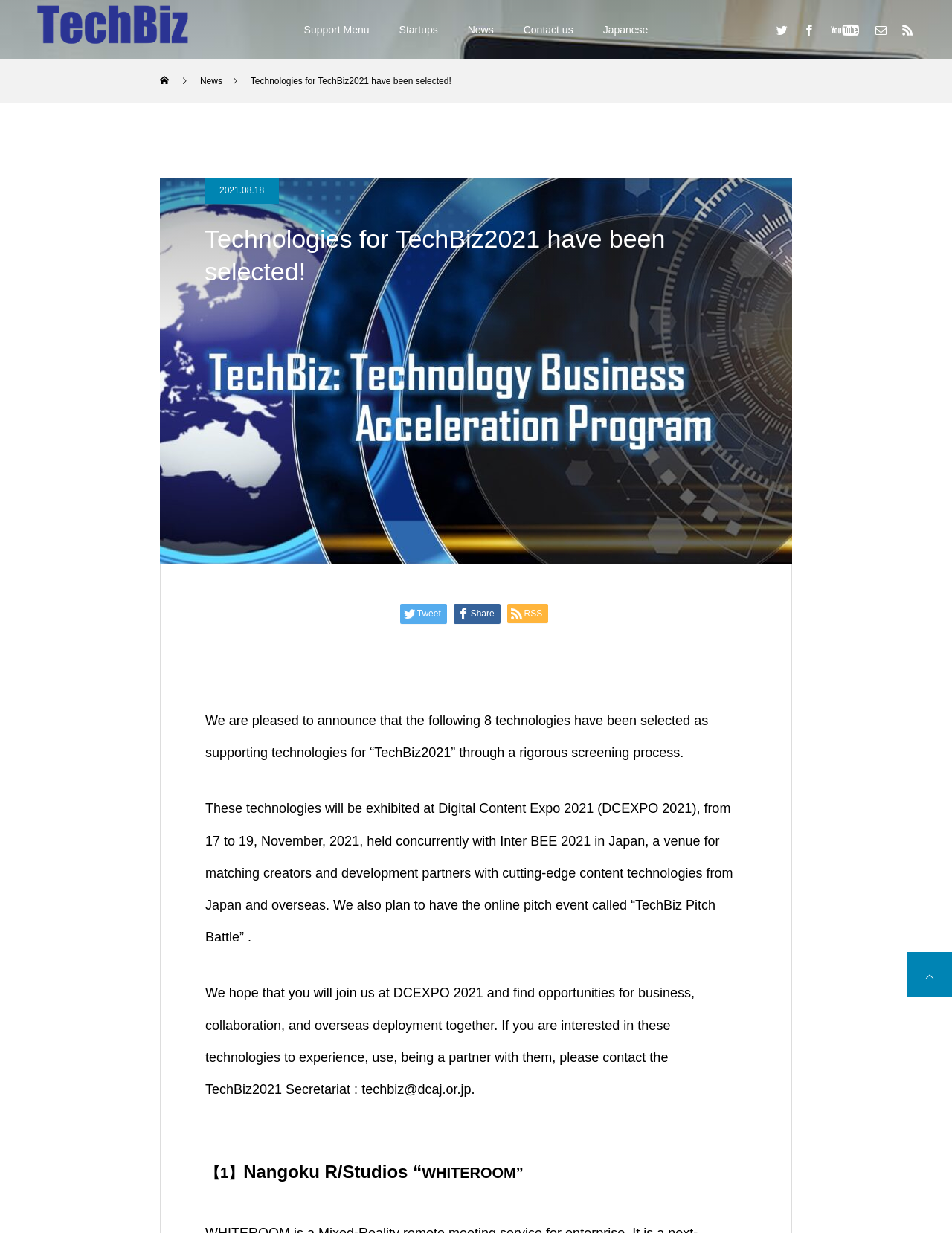Bounding box coordinates must be specified in the format (top-left x, top-left y, bottom-right x, bottom-right y). All values should be floating point numbers between 0 and 1. What are the bounding box coordinates of the UI element described as: Support Menu

[0.304, 0.0, 0.404, 0.048]